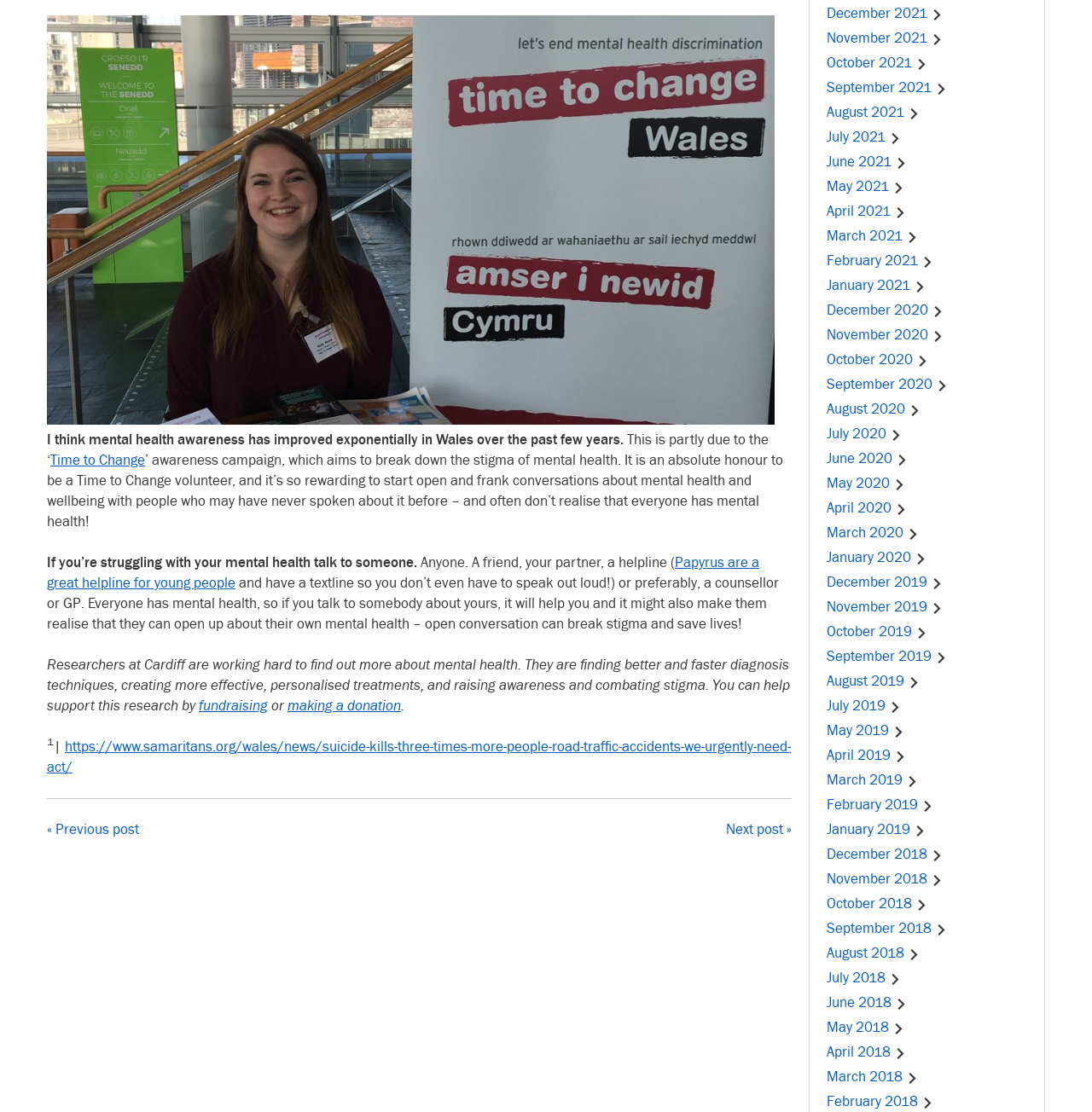Answer the following inquiry with a single word or phrase:
How can one support mental health research?

Fundraising or donation